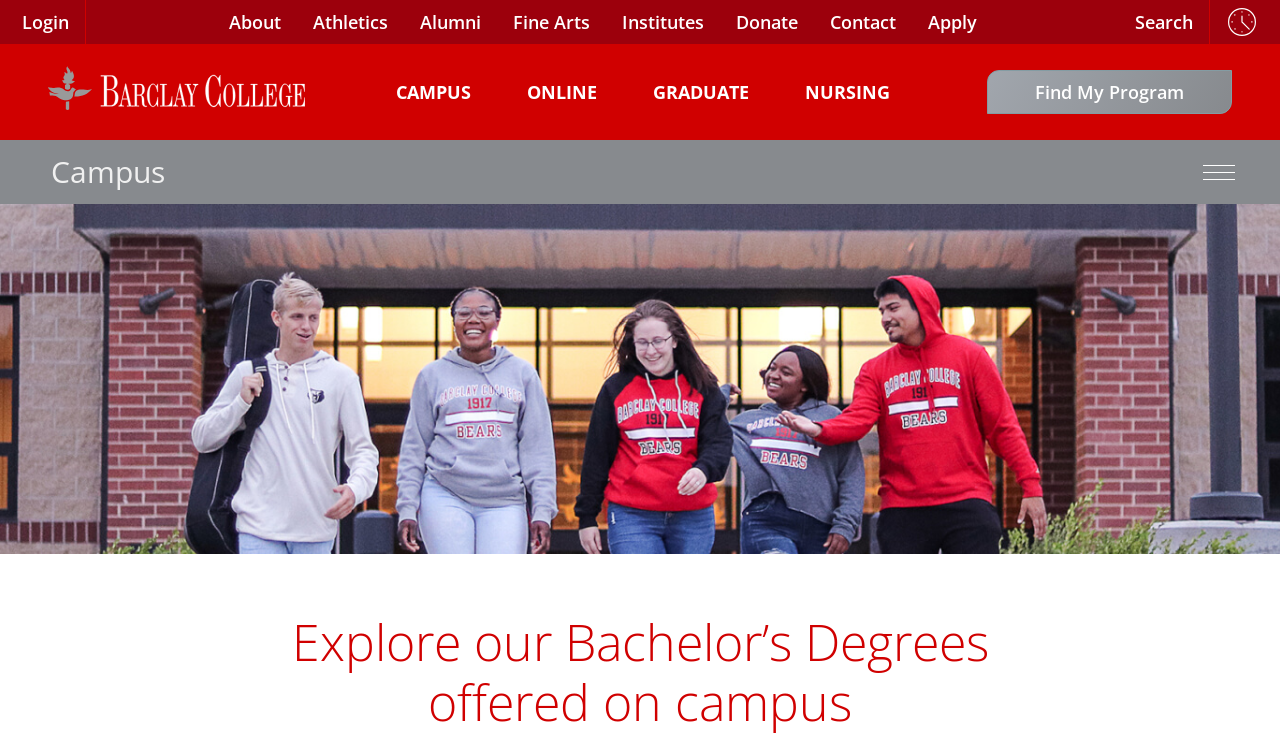How many links are there on the top navigation bar?
Look at the image and respond with a one-word or short phrase answer.

11